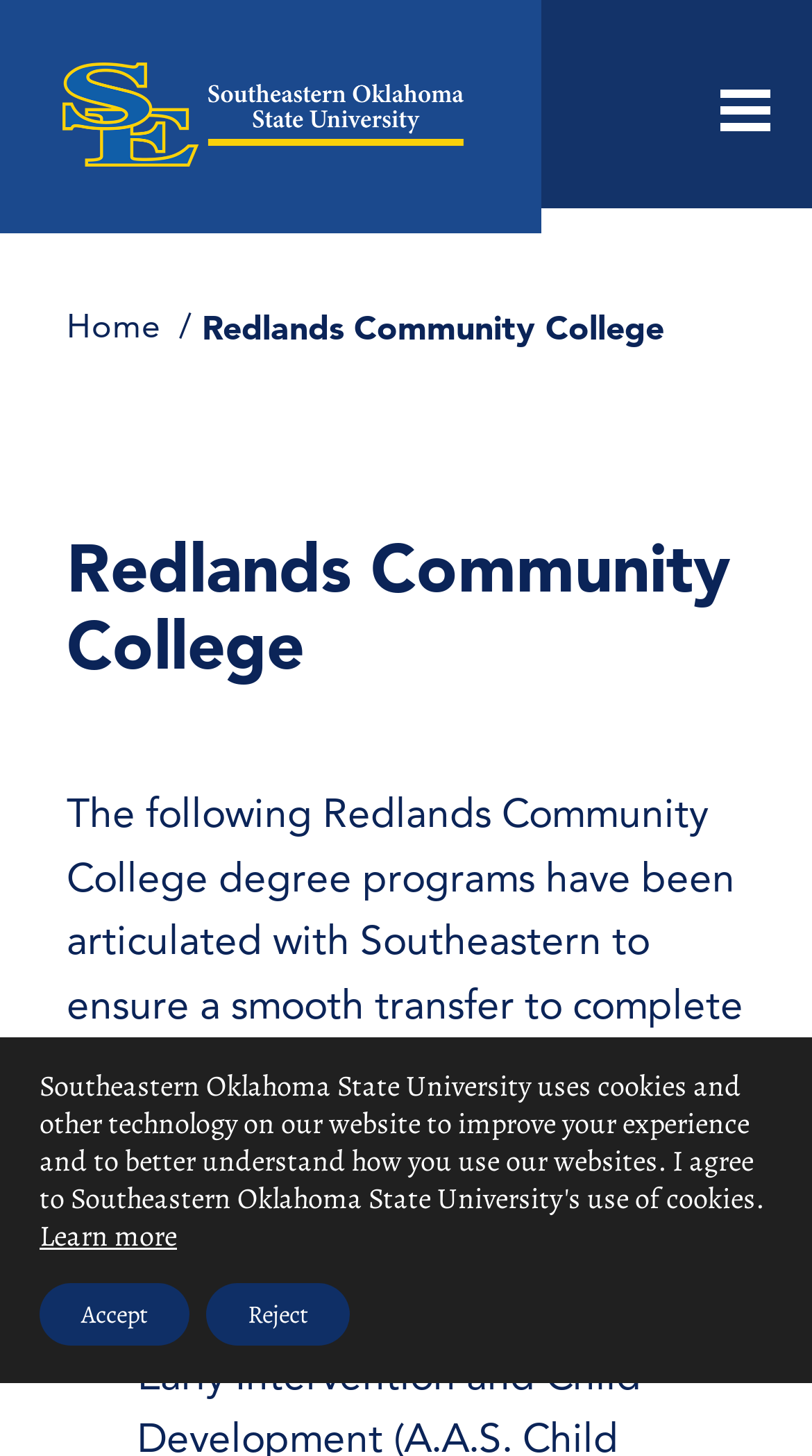Can you specify the bounding box coordinates of the area that needs to be clicked to fulfill the following instruction: "Visit the Home page"?

[0.082, 0.21, 0.208, 0.237]